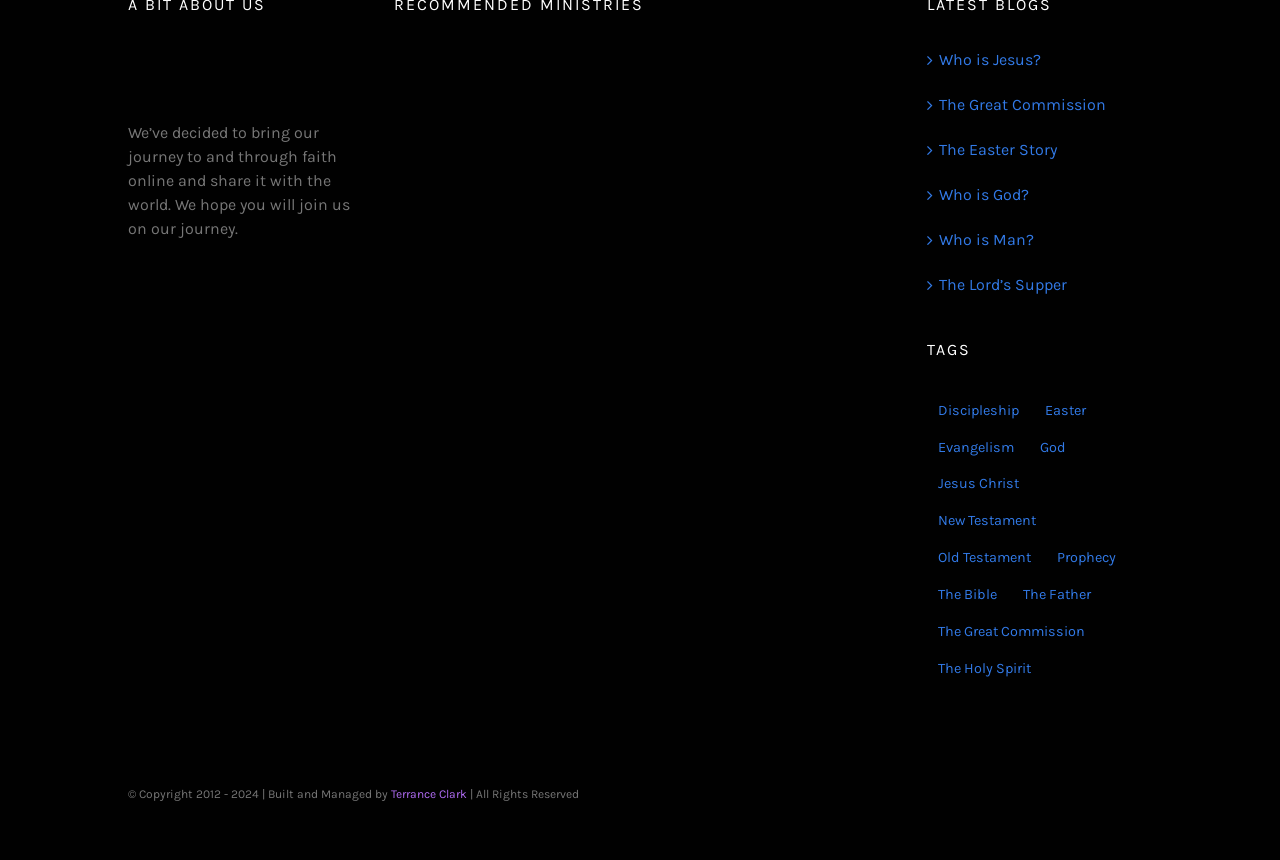Identify the bounding box of the HTML element described here: "Terrance Clark". Provide the coordinates as four float numbers between 0 and 1: [left, top, right, bottom].

[0.305, 0.915, 0.365, 0.932]